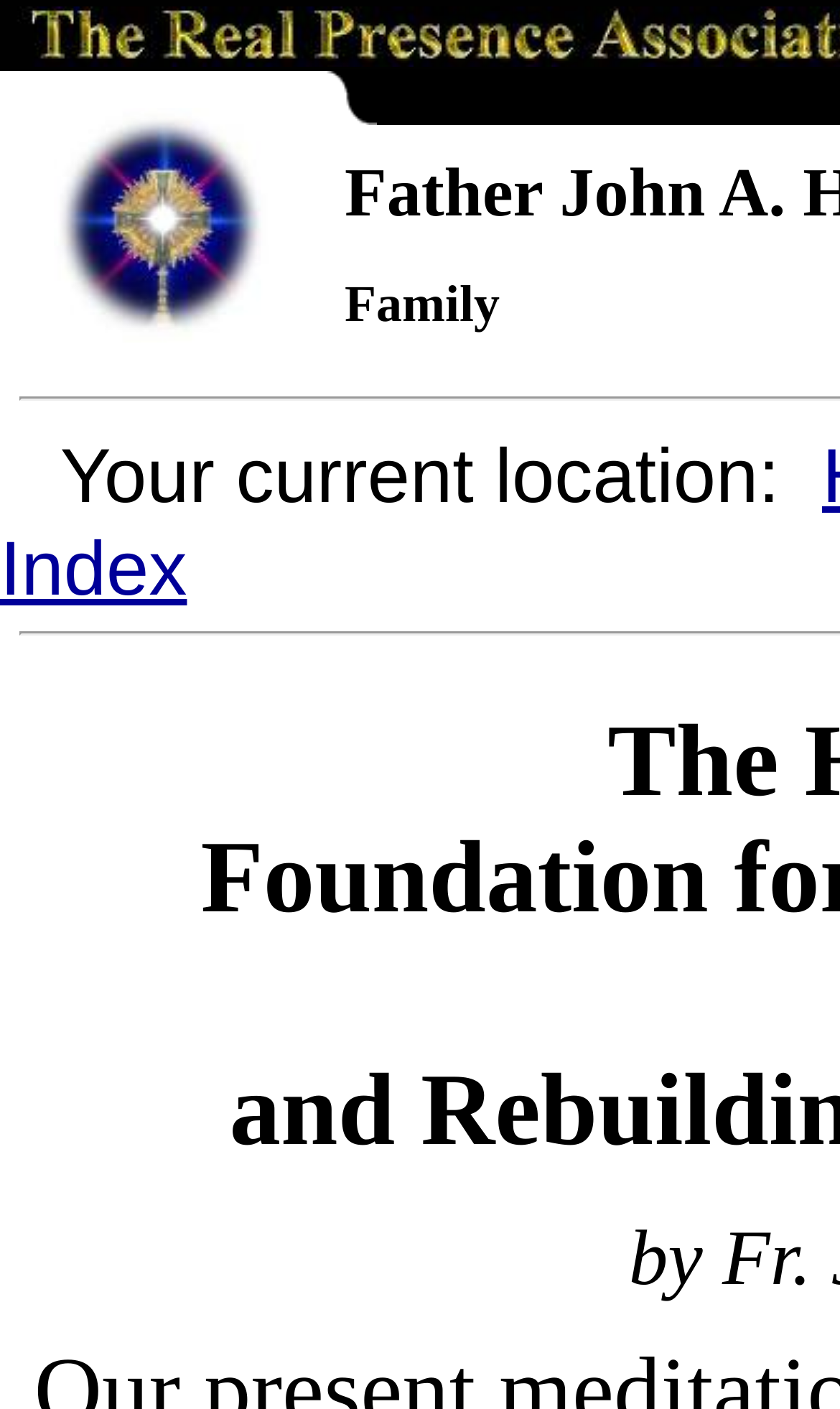Using the details in the image, give a detailed response to the question below:
What is the purpose of the image at the top-right?

I looked at the image element located at the top-right of the webpage and found that it doesn't seem to have any specific meaning or function, so I inferred that it might be used for decoration or as a separator.